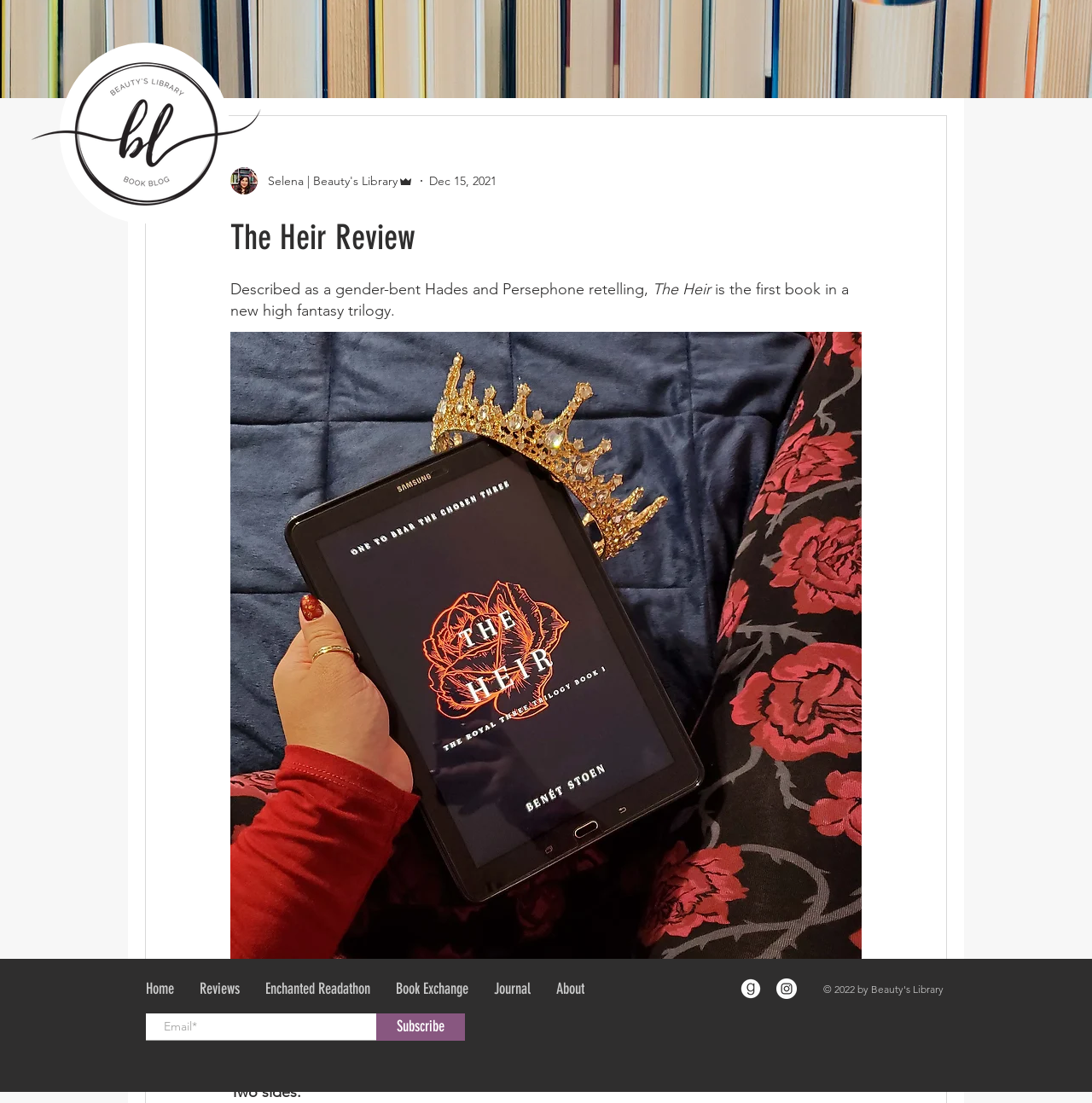Identify the bounding box coordinates for the region to click in order to carry out this instruction: "Visit the Instagram page". Provide the coordinates using four float numbers between 0 and 1, formatted as [left, top, right, bottom].

[0.711, 0.887, 0.73, 0.906]